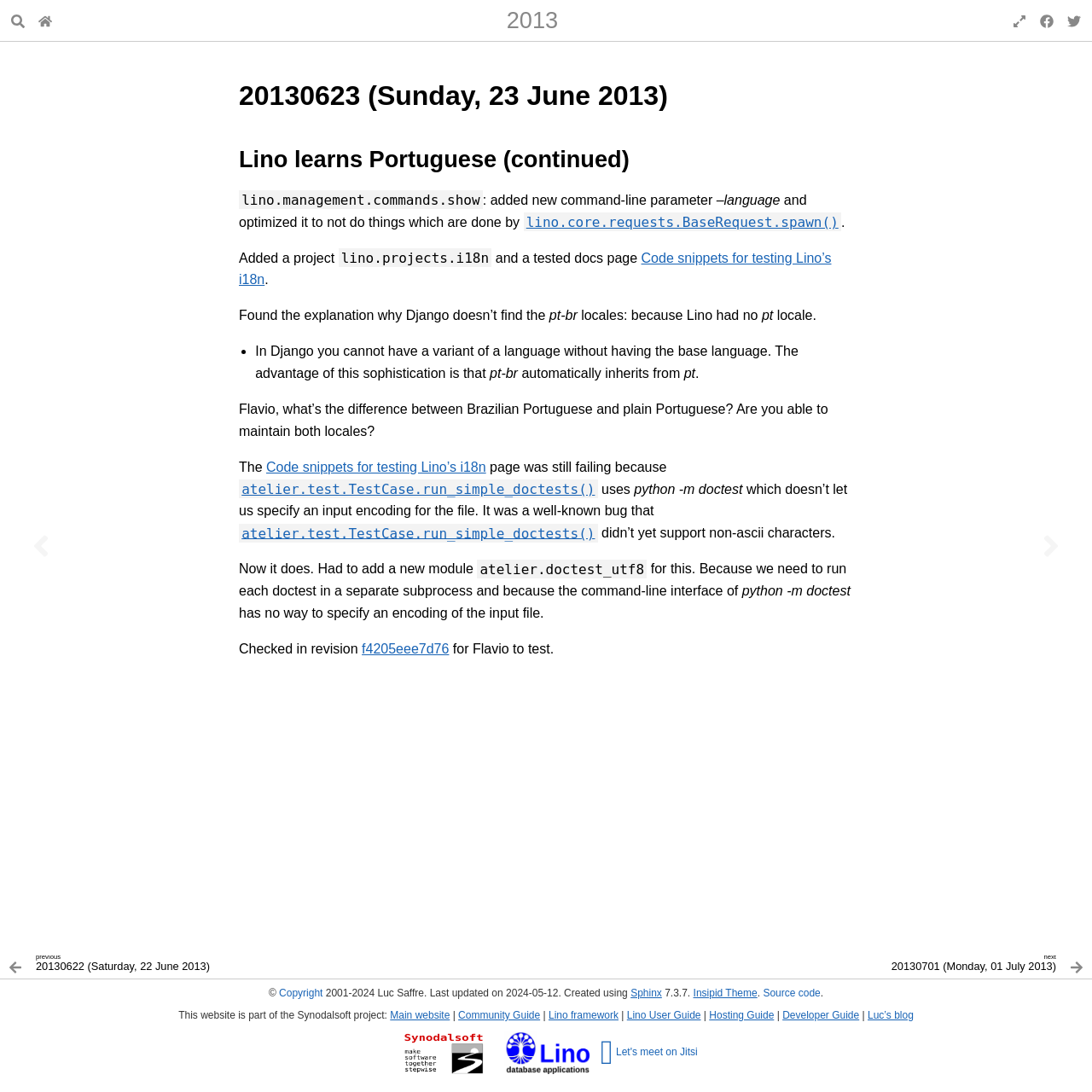Please extract the webpage's main title and generate its text content.

20130623 (Sunday, 23 June 2013)